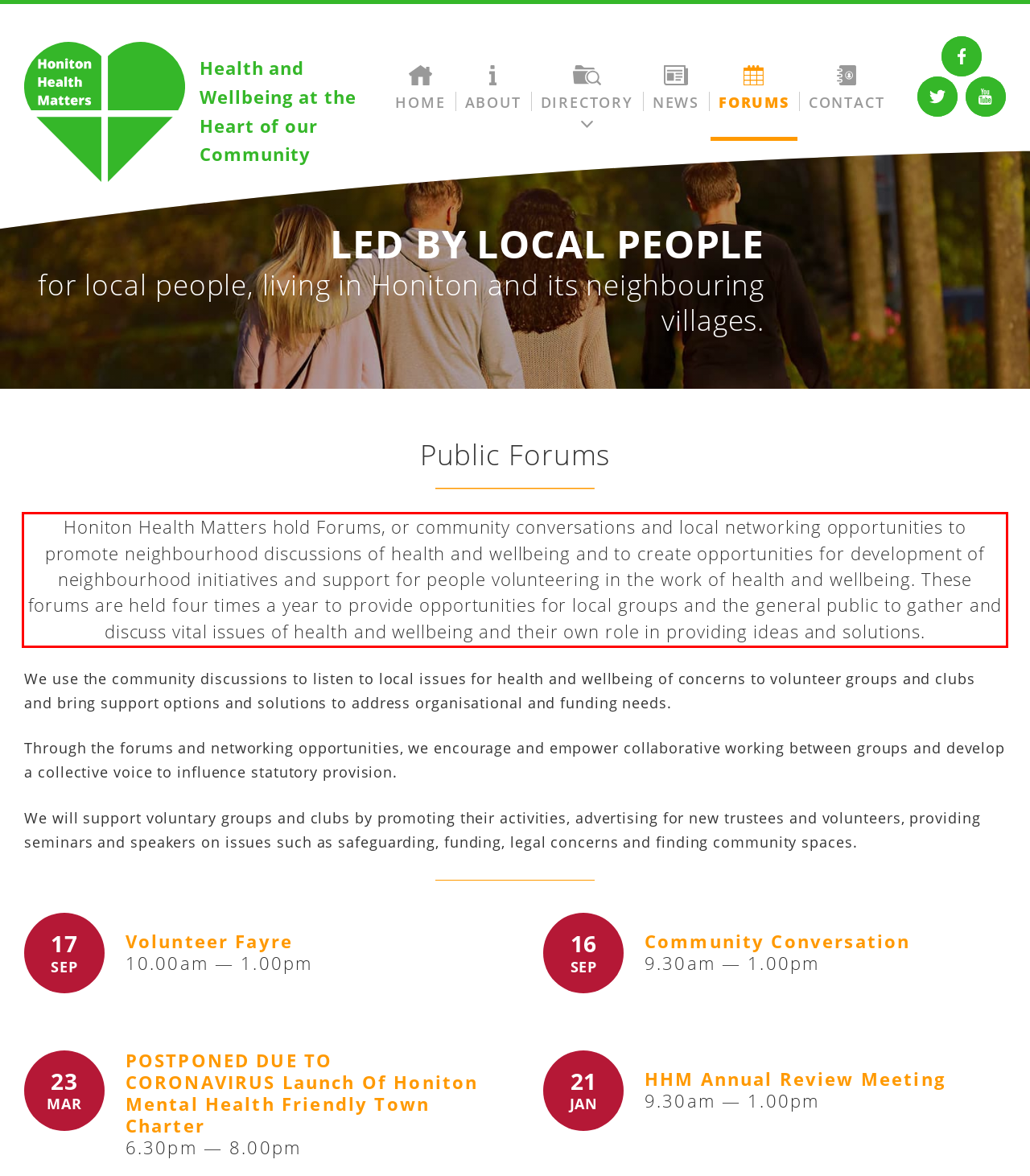Analyze the red bounding box in the provided webpage screenshot and generate the text content contained within.

Honiton Health Matters hold Forums, or community conversations and local networking opportunities to promote neighbourhood discussions of health and wellbeing and to create opportunities for development of neighbourhood initiatives and support for people volunteering in the work of health and wellbeing. These forums are held four times a year to provide opportunities for local groups and the general public to gather and discuss vital issues of health and wellbeing and their own role in providing ideas and solutions.